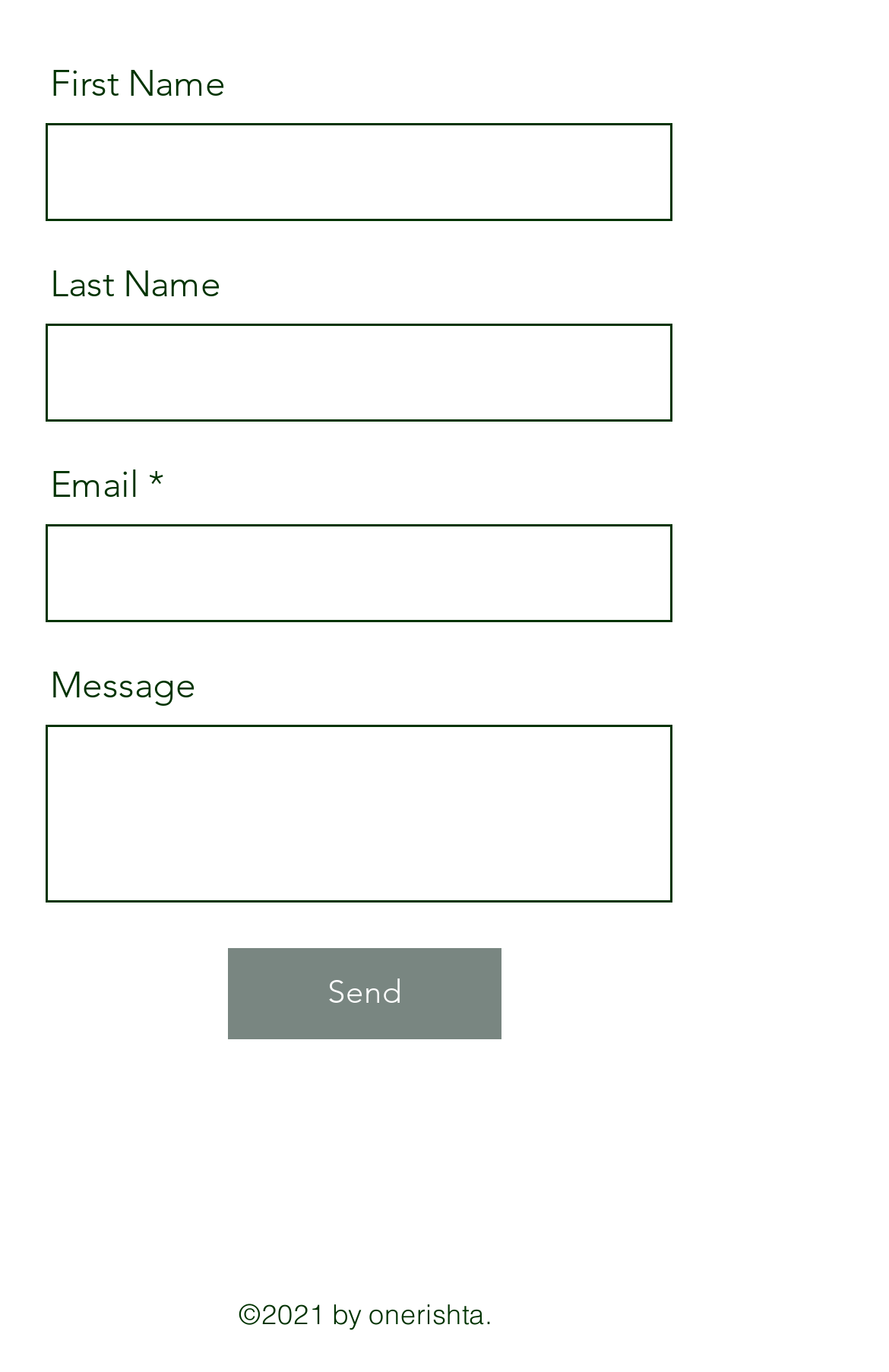Please provide the bounding box coordinate of the region that matches the element description: parent_node: Message. Coordinates should be in the format (top-left x, top-left y, bottom-right x, bottom-right y) and all values should be between 0 and 1.

[0.051, 0.528, 0.756, 0.658]